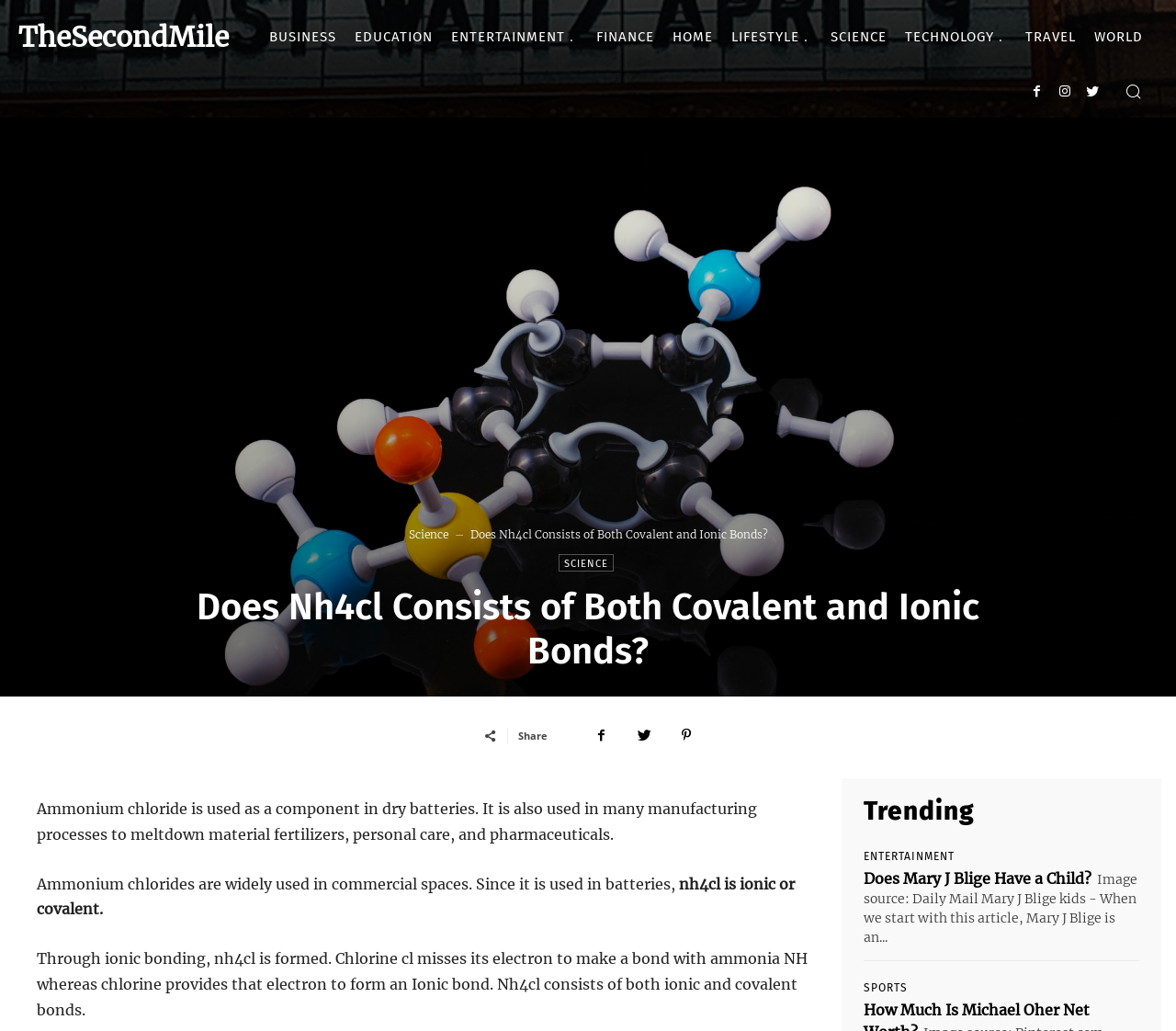Find the bounding box coordinates of the element's region that should be clicked in order to follow the given instruction: "Click on the 'Does Mary J Blige Have a Child?' link". The coordinates should consist of four float numbers between 0 and 1, i.e., [left, top, right, bottom].

[0.734, 0.843, 0.928, 0.861]